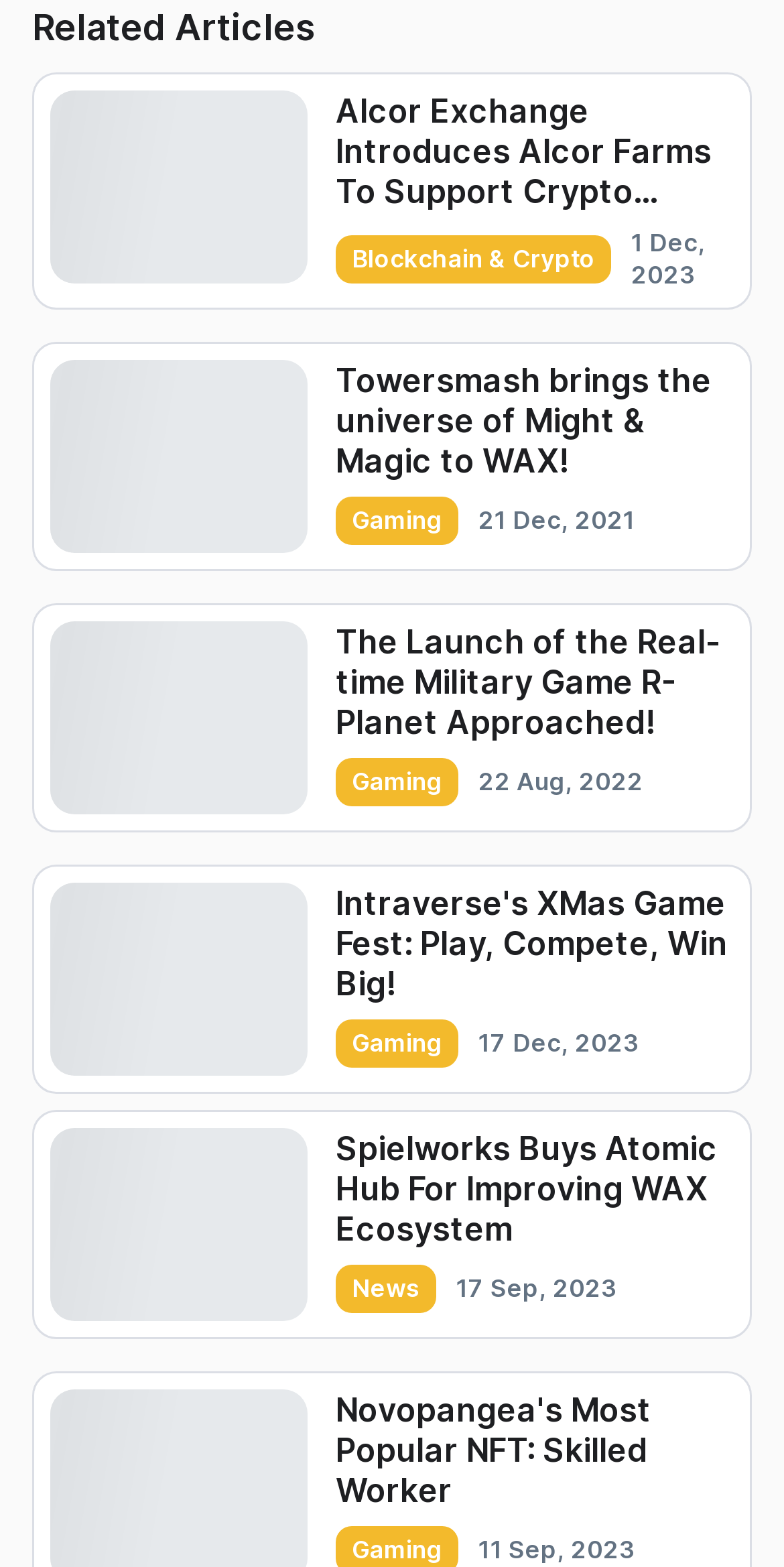Identify the bounding box coordinates of the section to be clicked to complete the task described by the following instruction: "Explore Agile Development Methodology". The coordinates should be four float numbers between 0 and 1, formatted as [left, top, right, bottom].

None